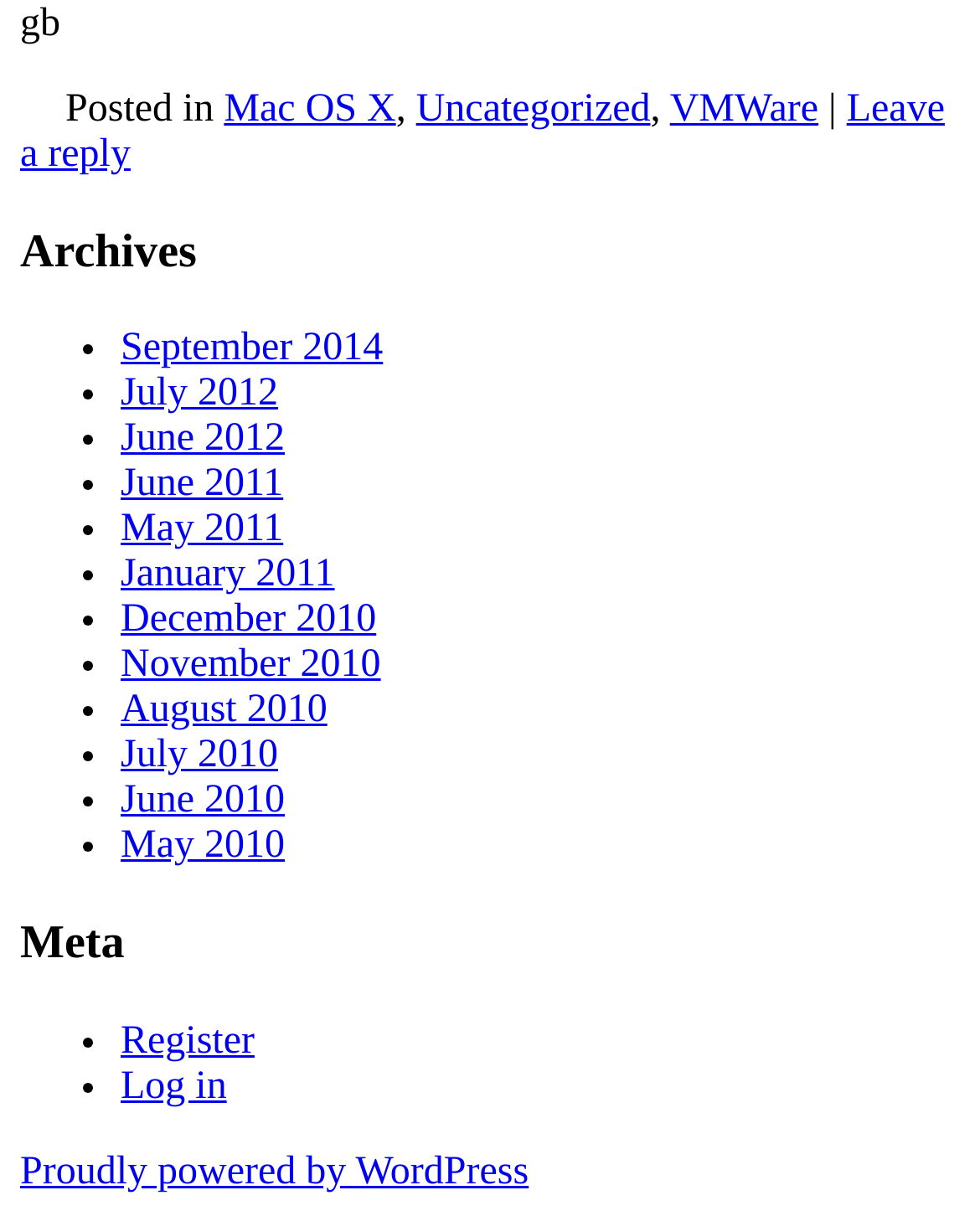Given the webpage screenshot and the description, determine the bounding box coordinates (top-left x, top-left y, bottom-right x, bottom-right y) that define the location of the UI element matching this description: Mac OS X

[0.229, 0.072, 0.404, 0.107]